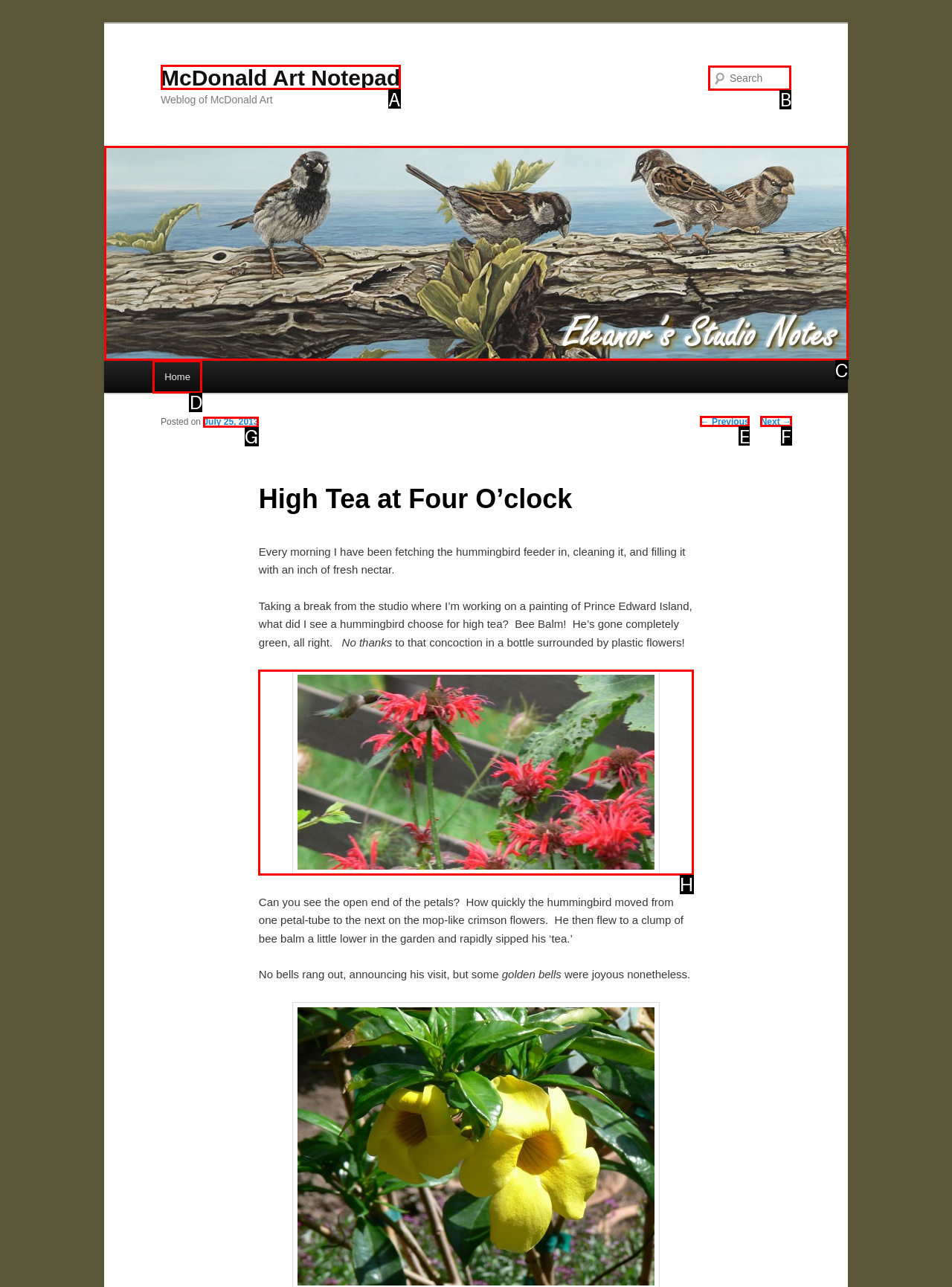Select the appropriate HTML element that needs to be clicked to execute the following task: Search for something. Respond with the letter of the option.

B